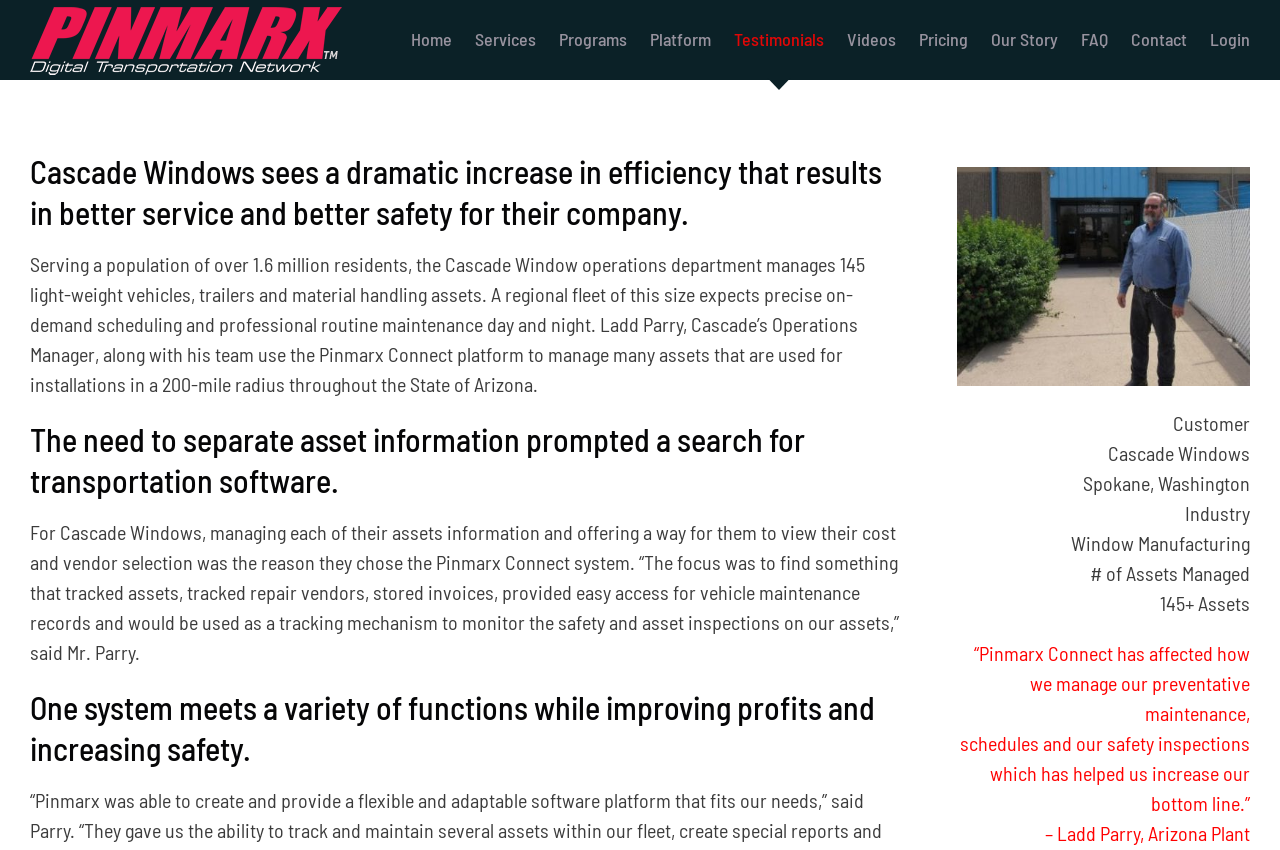What is the location of Cascade Windows?
Please give a detailed answer to the question using the information shown in the image.

The answer can be found in the StaticText element with the text 'Spokane, Washington' which is located at the bottom of the webpage, indicating the location of Cascade Windows.